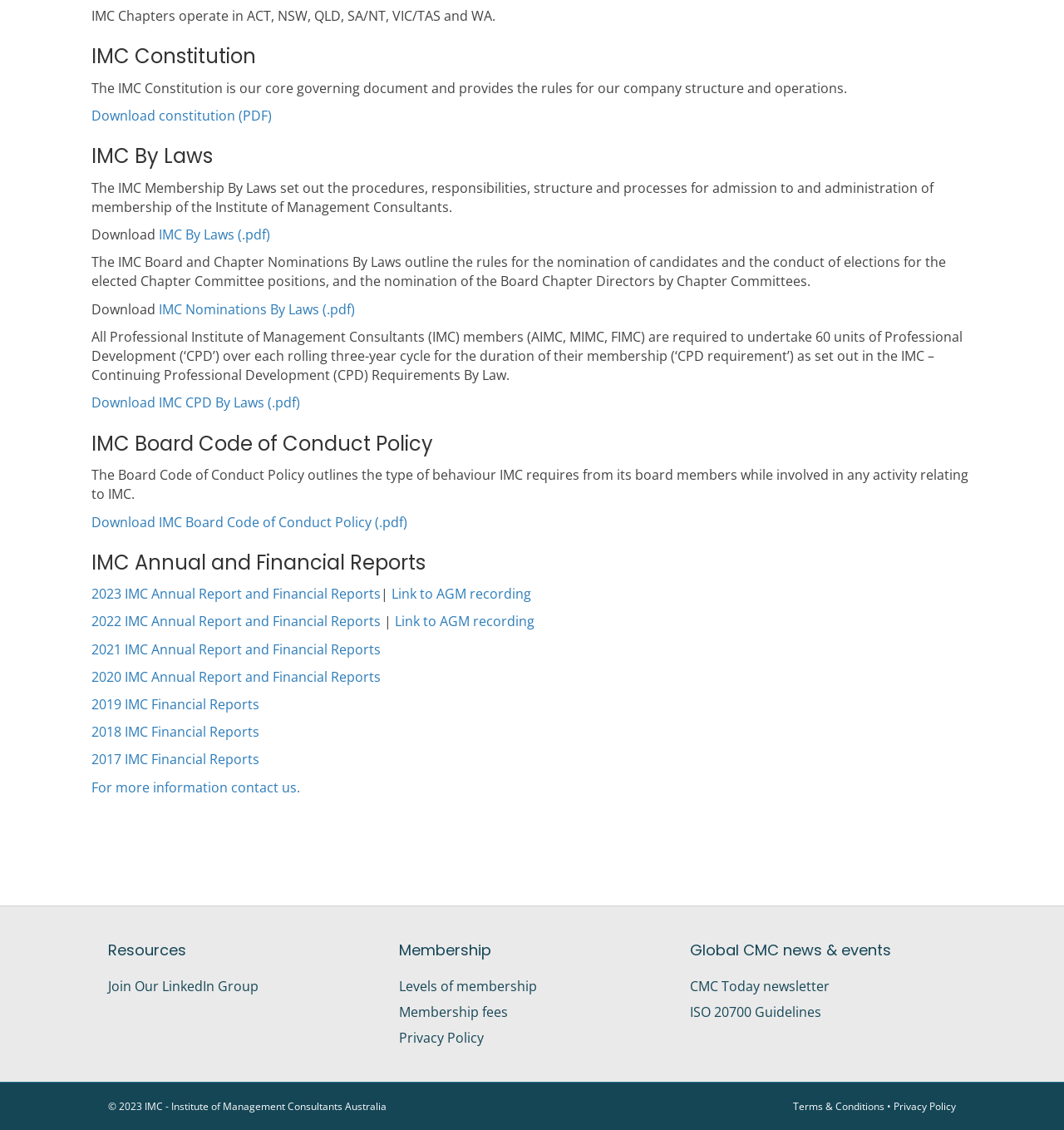Determine the bounding box coordinates of the region I should click to achieve the following instruction: "View 2023 IMC Annual Report and Financial Reports". Ensure the bounding box coordinates are four float numbers between 0 and 1, i.e., [left, top, right, bottom].

[0.086, 0.518, 0.358, 0.534]